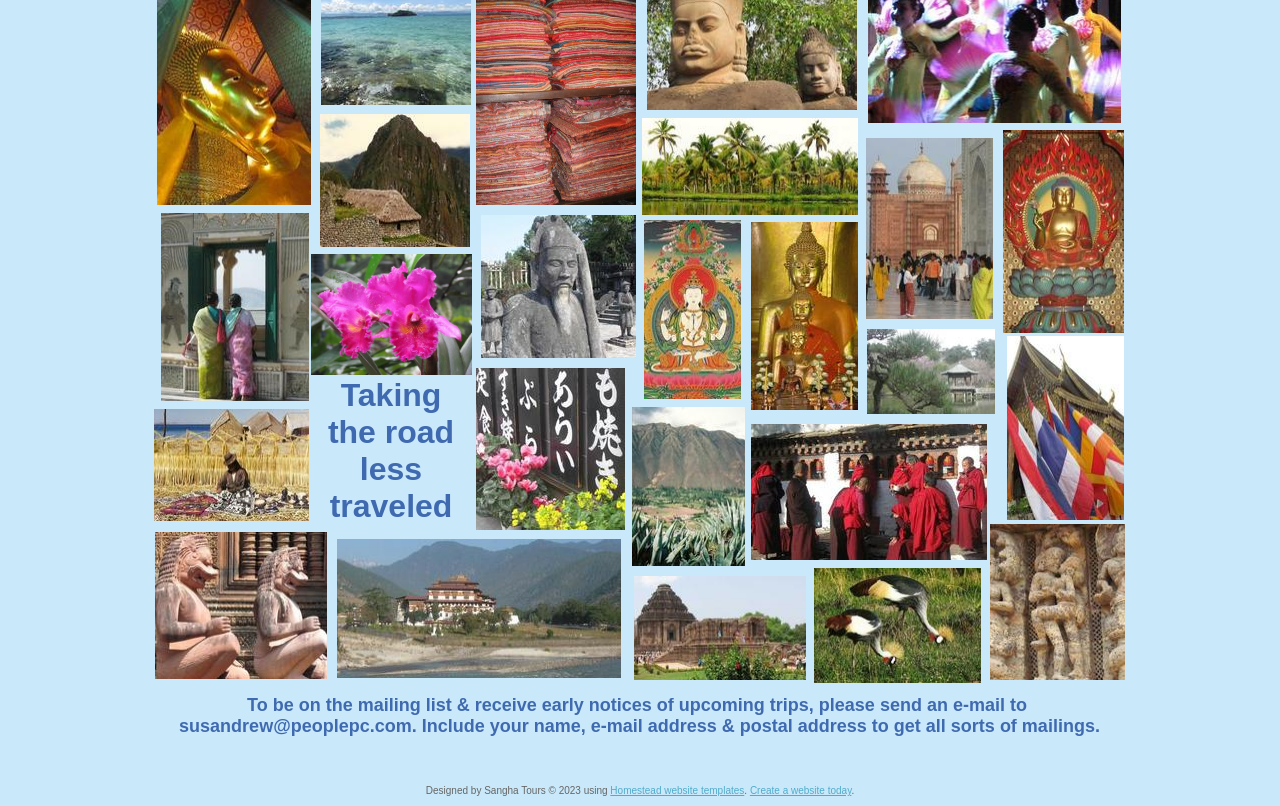Please answer the following question using a single word or phrase: 
What is the purpose of sending an email to susandrew@peoplepc.com?

To receive early notices of upcoming trips